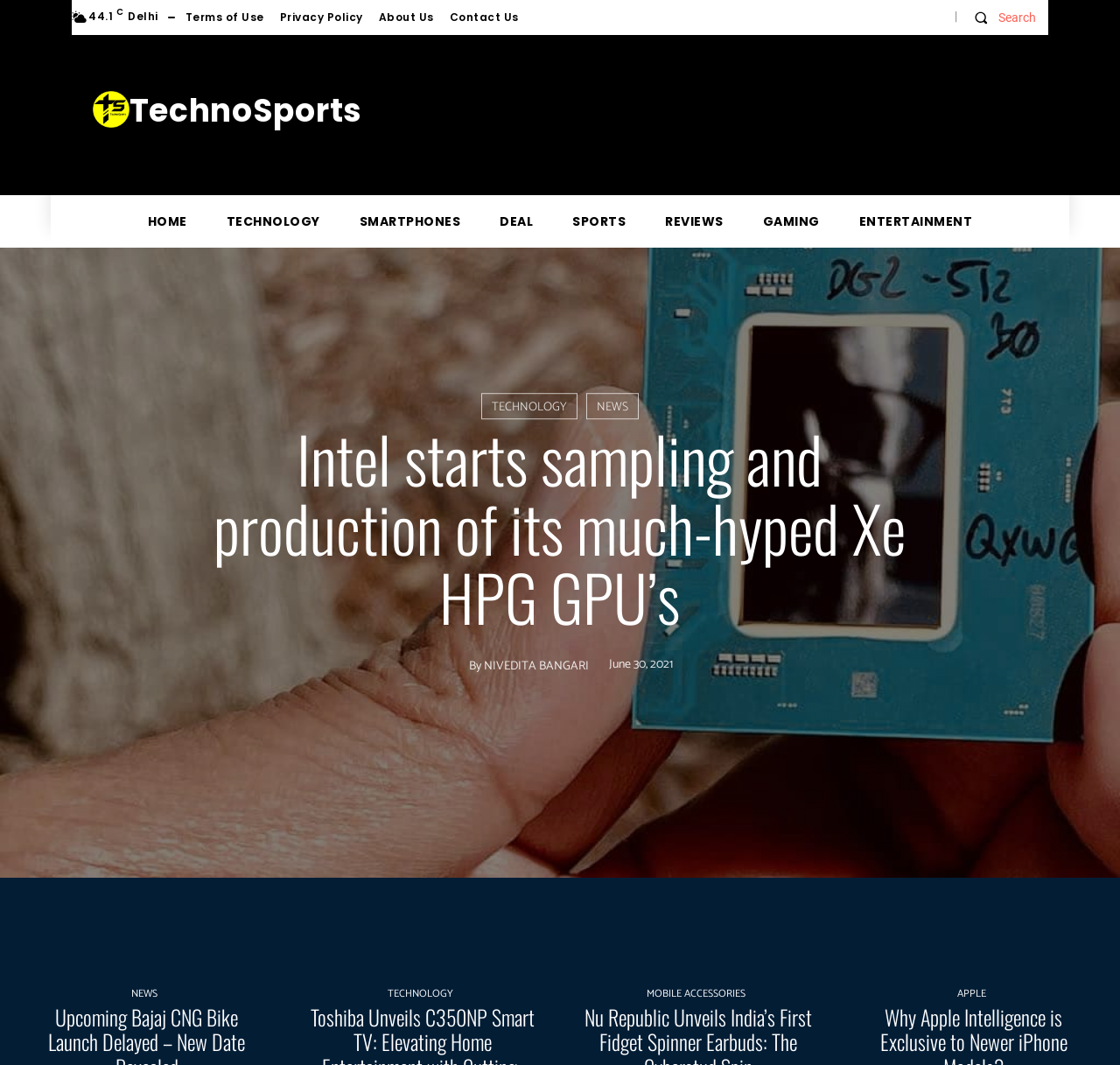Locate the bounding box of the user interface element based on this description: "parent_node: By title="Nivedita Bangari"".

[0.38, 0.61, 0.419, 0.642]